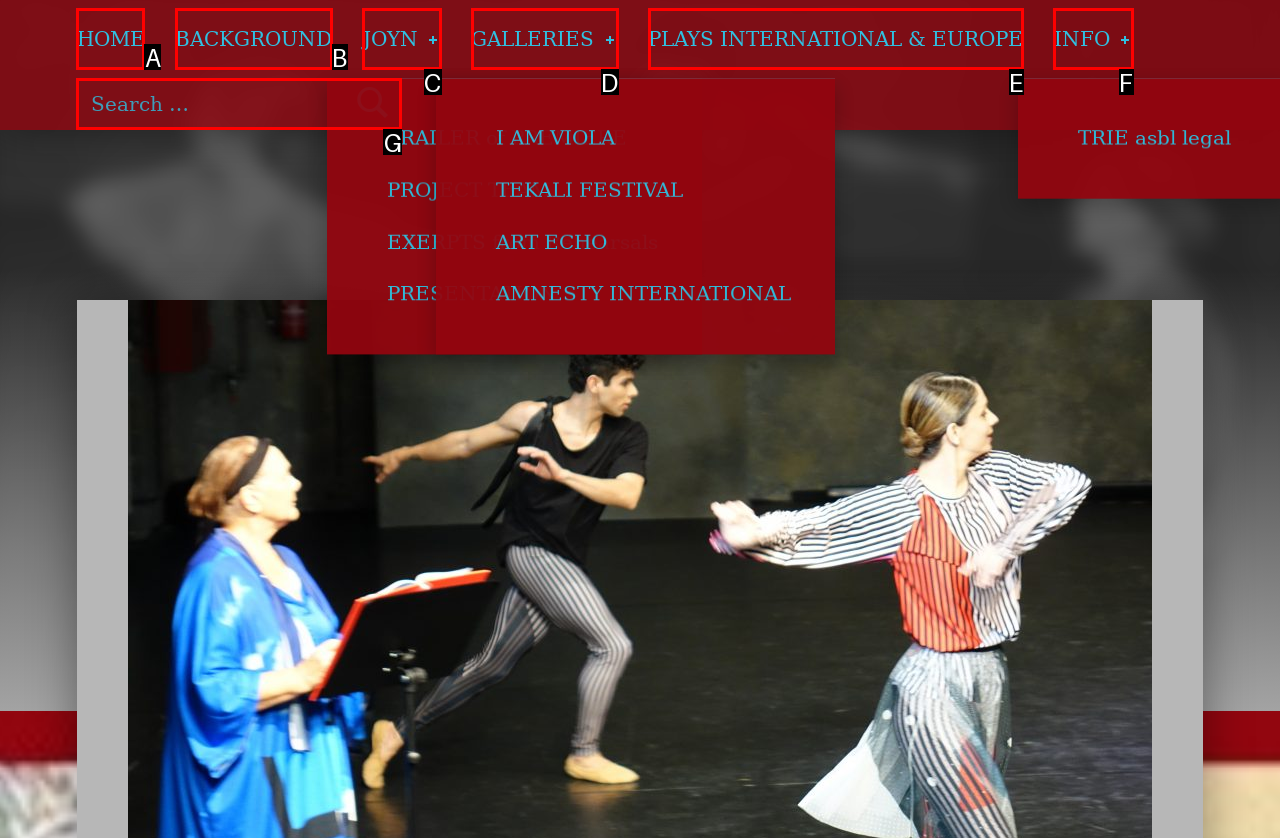Identify which HTML element matches the description: JOYN
Provide your answer in the form of the letter of the correct option from the listed choices.

C